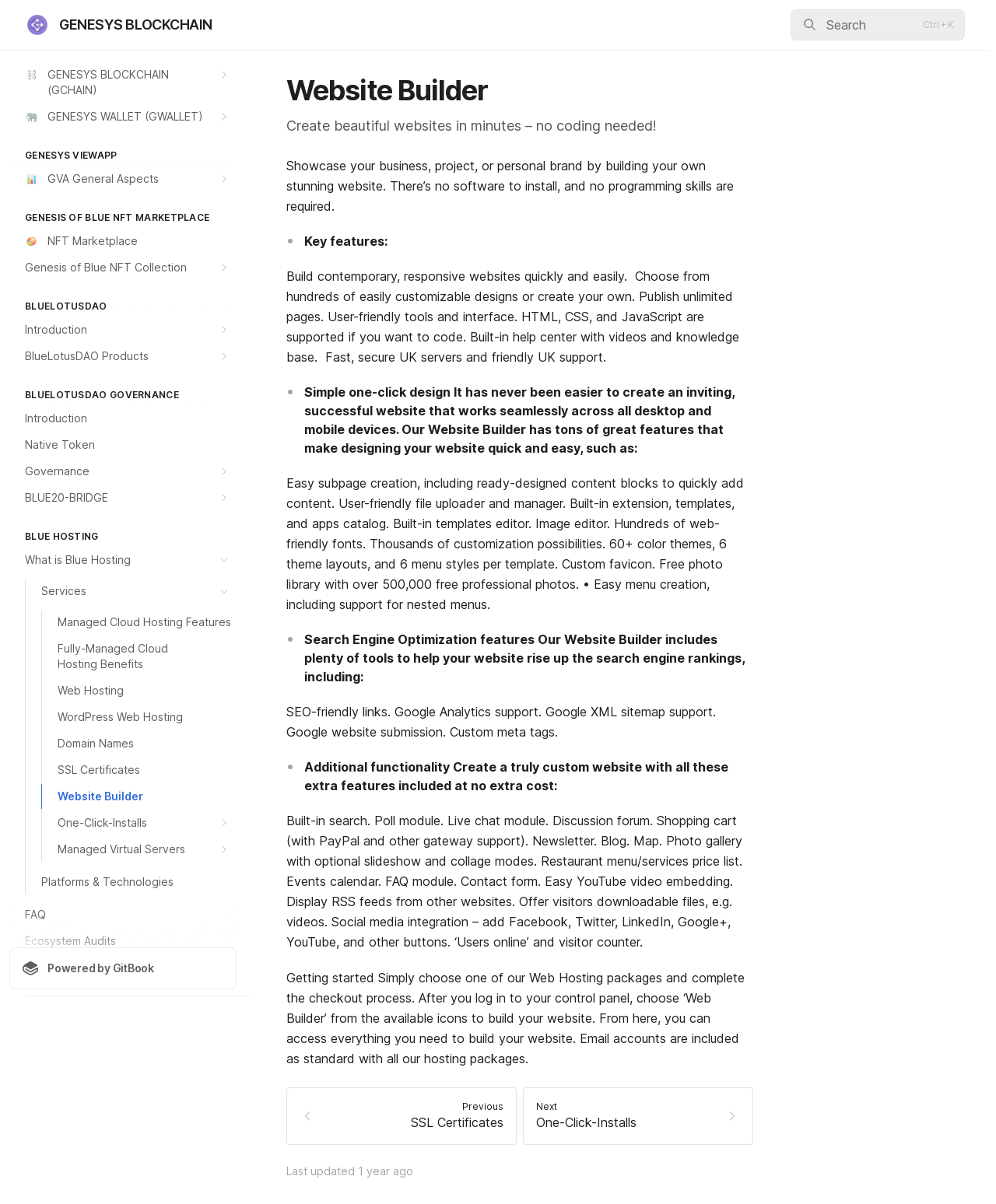What is the name of the blockchain platform?
From the details in the image, provide a complete and detailed answer to the question.

The name of the blockchain platform can be found in the top-left corner of the webpage, where the logo and the text 'GENESYS BLOCKCHAIN' are displayed.